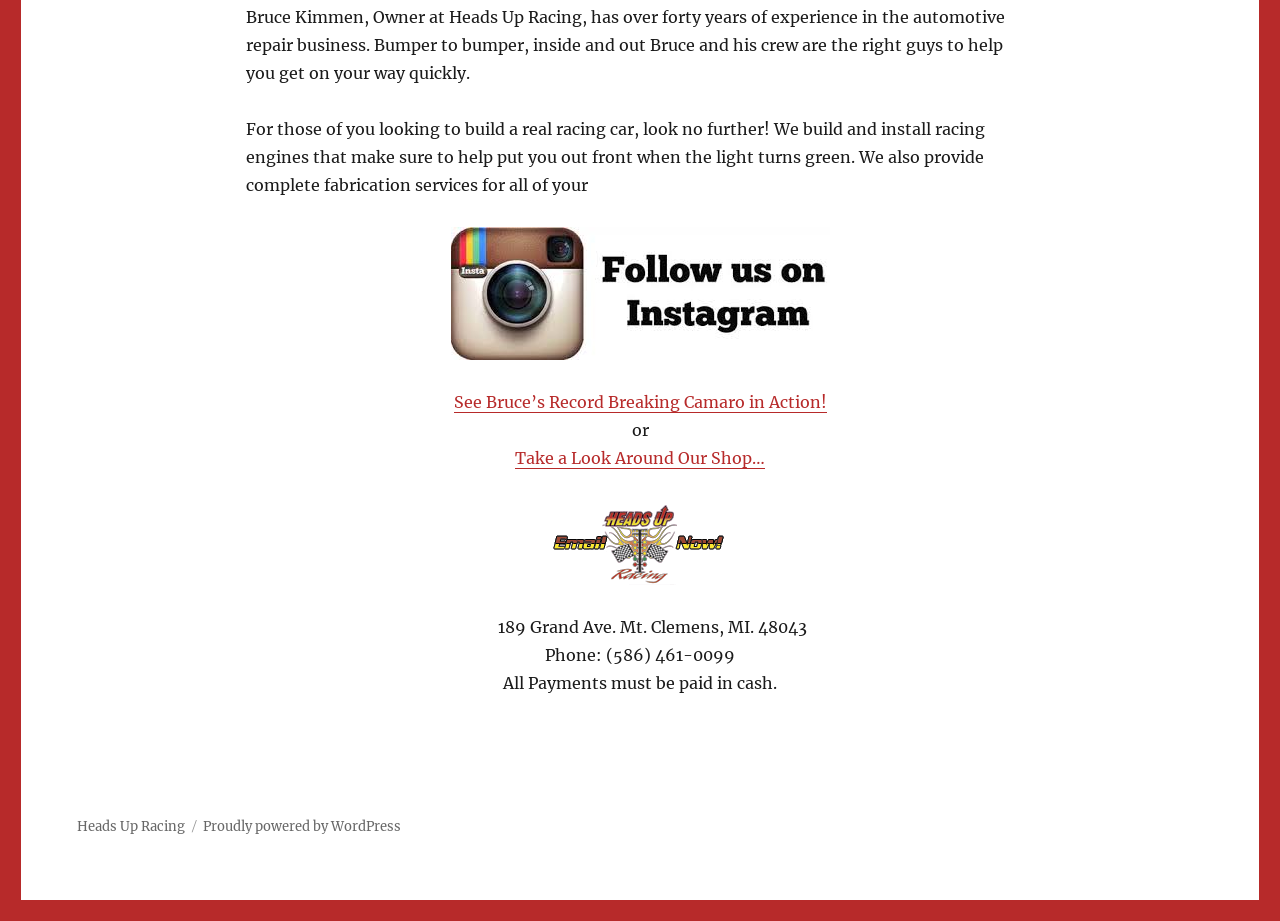What is the payment method accepted by Heads Up Racing?
Examine the screenshot and reply with a single word or phrase.

Cash